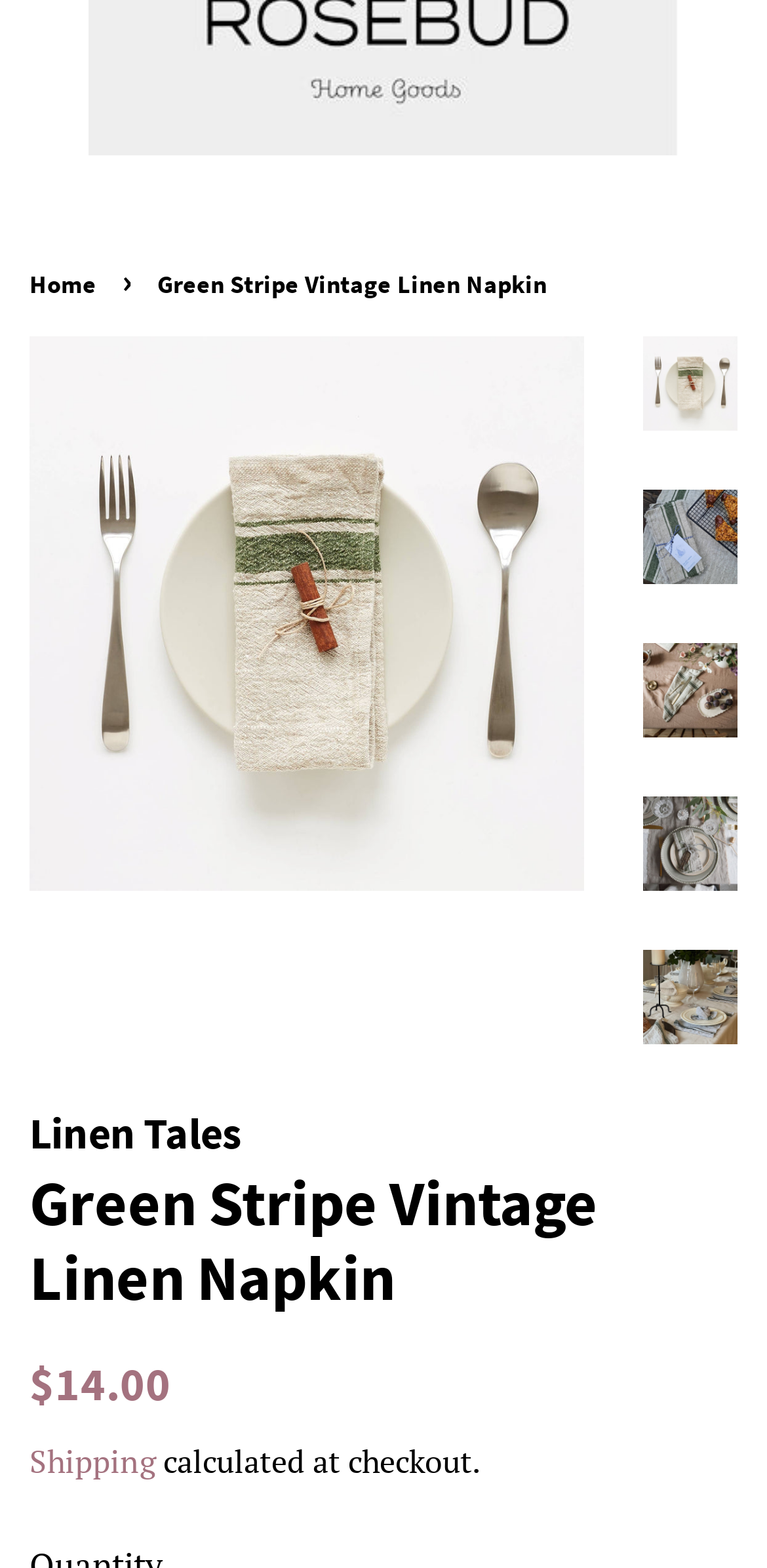Identify the bounding box coordinates for the UI element described as: "Hatfield Foundation".

None